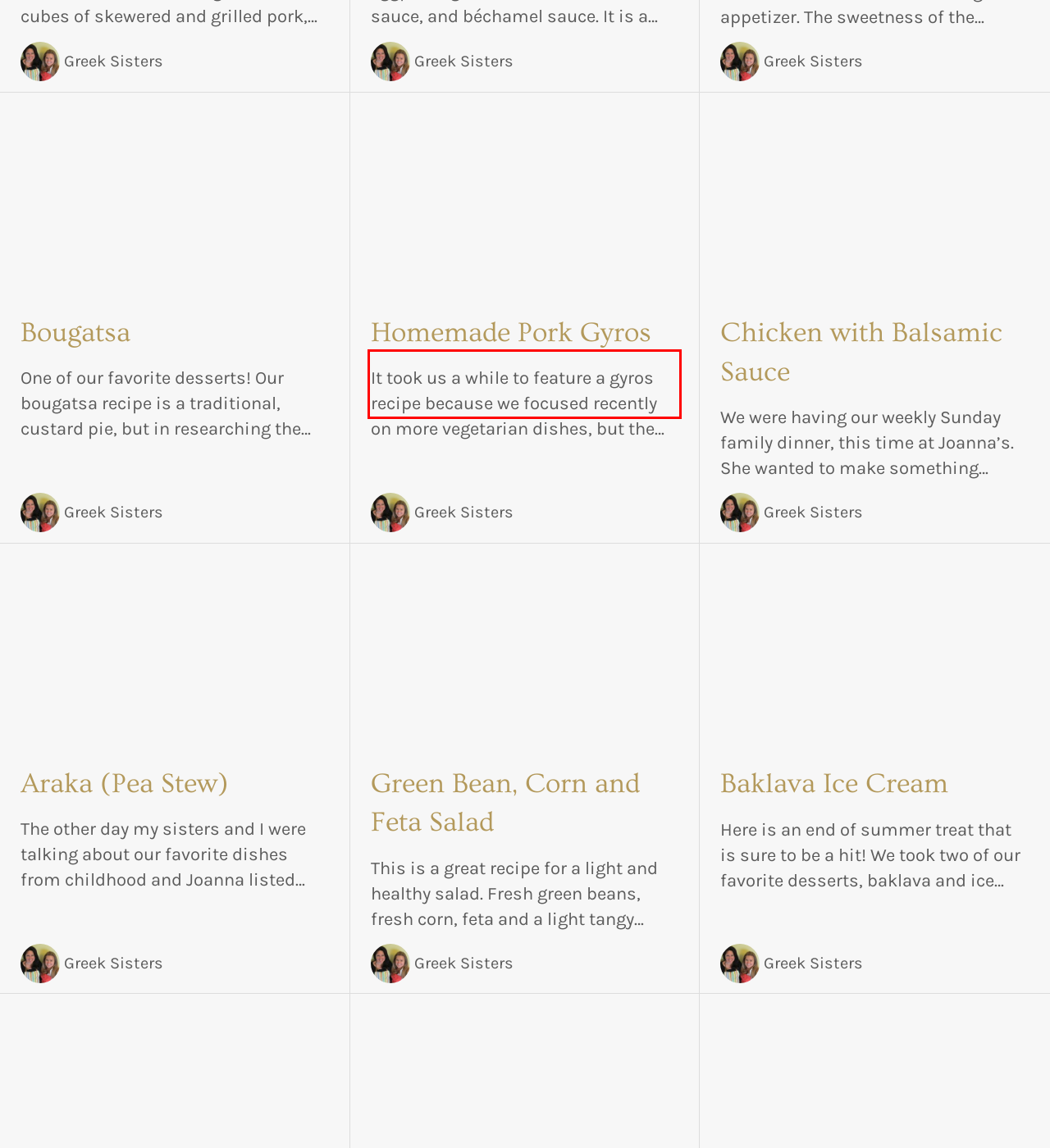Analyze the screenshot of the webpage that features a red bounding box and recognize the text content enclosed within this red bounding box.

It took us a while to feature a gyros recipe because we focused recently on more vegetarian dishes, but the time has come for one of the most iconic Greek street-food dishes ever – homemade pork gyros! We feature pork tenderloin as the main ingredient, and we made sure to achieve extra tenderness by marinating the meat in a blend of herbs, oil, vinegar, and honey. The pork is prepared in a frying pan and served inside a pita bread with tzatziki, onion, and tomato.